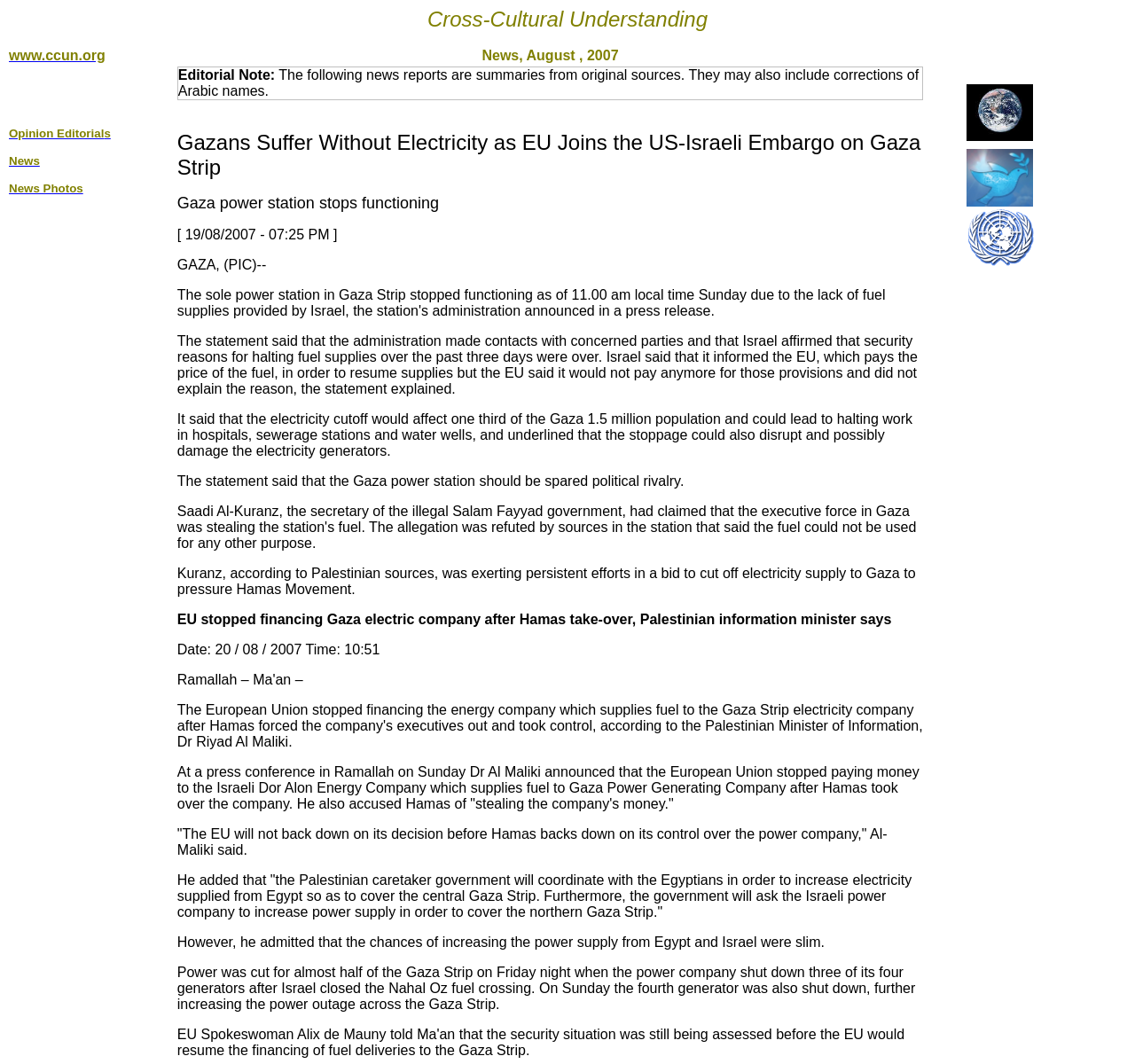Give a concise answer using one word or a phrase to the following question:
What is the date of the news report?

20/08/2007